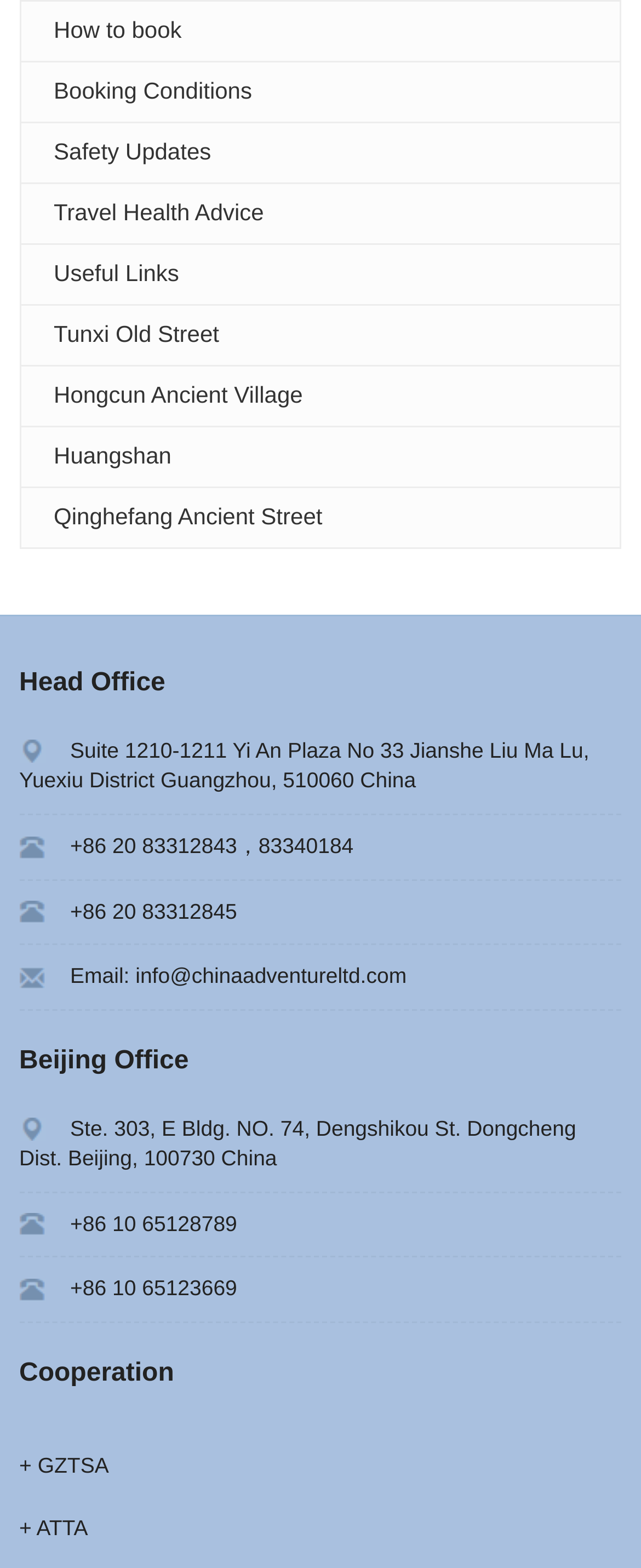Give a concise answer using one word or a phrase to the following question:
What is the link 'Huangshan' related to?

Travel destination